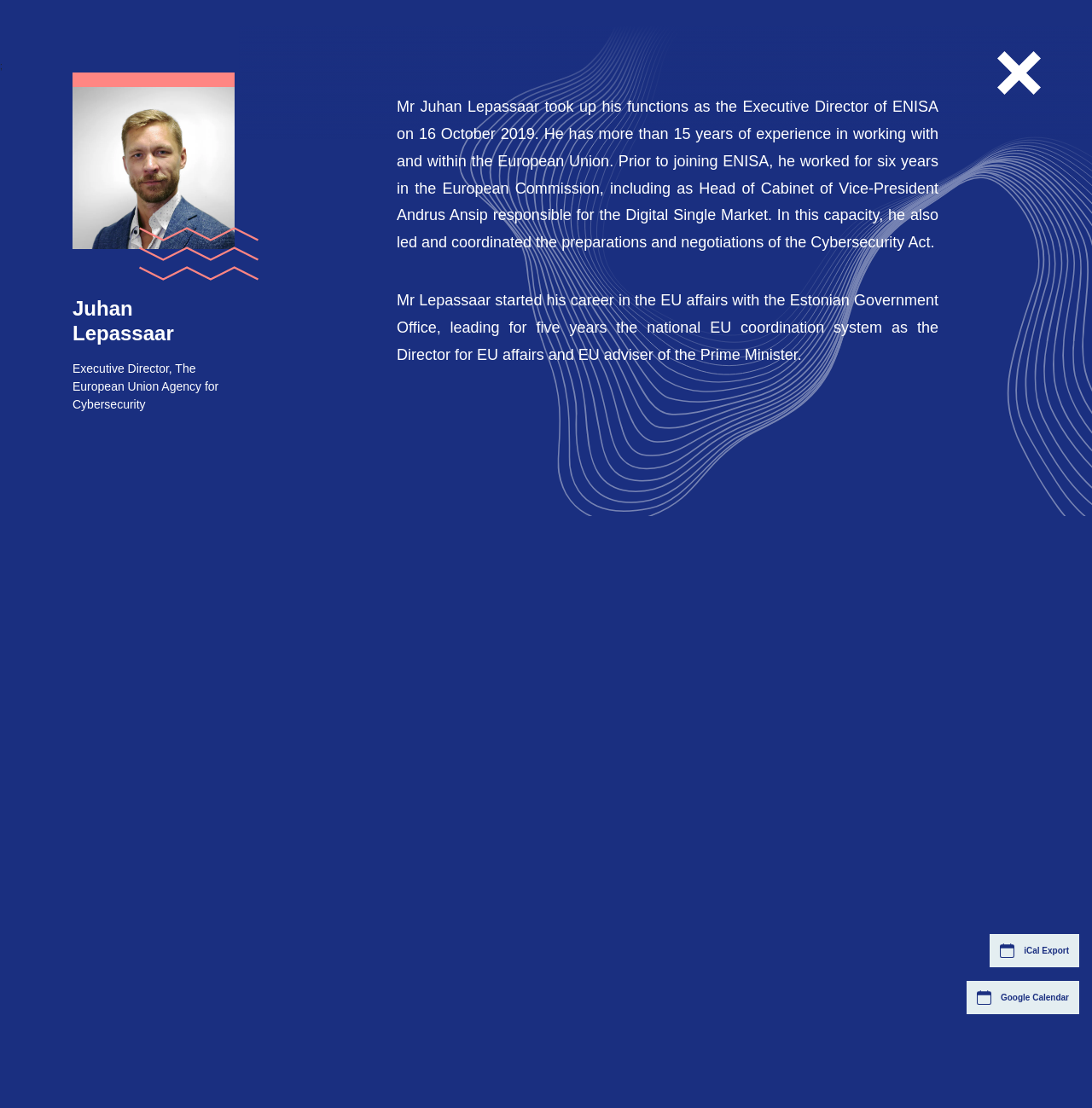What is the bounding box coordinate of the link 'iCal Export'?
Provide a concise answer using a single word or phrase based on the image.

[0.906, 0.843, 0.988, 0.873]